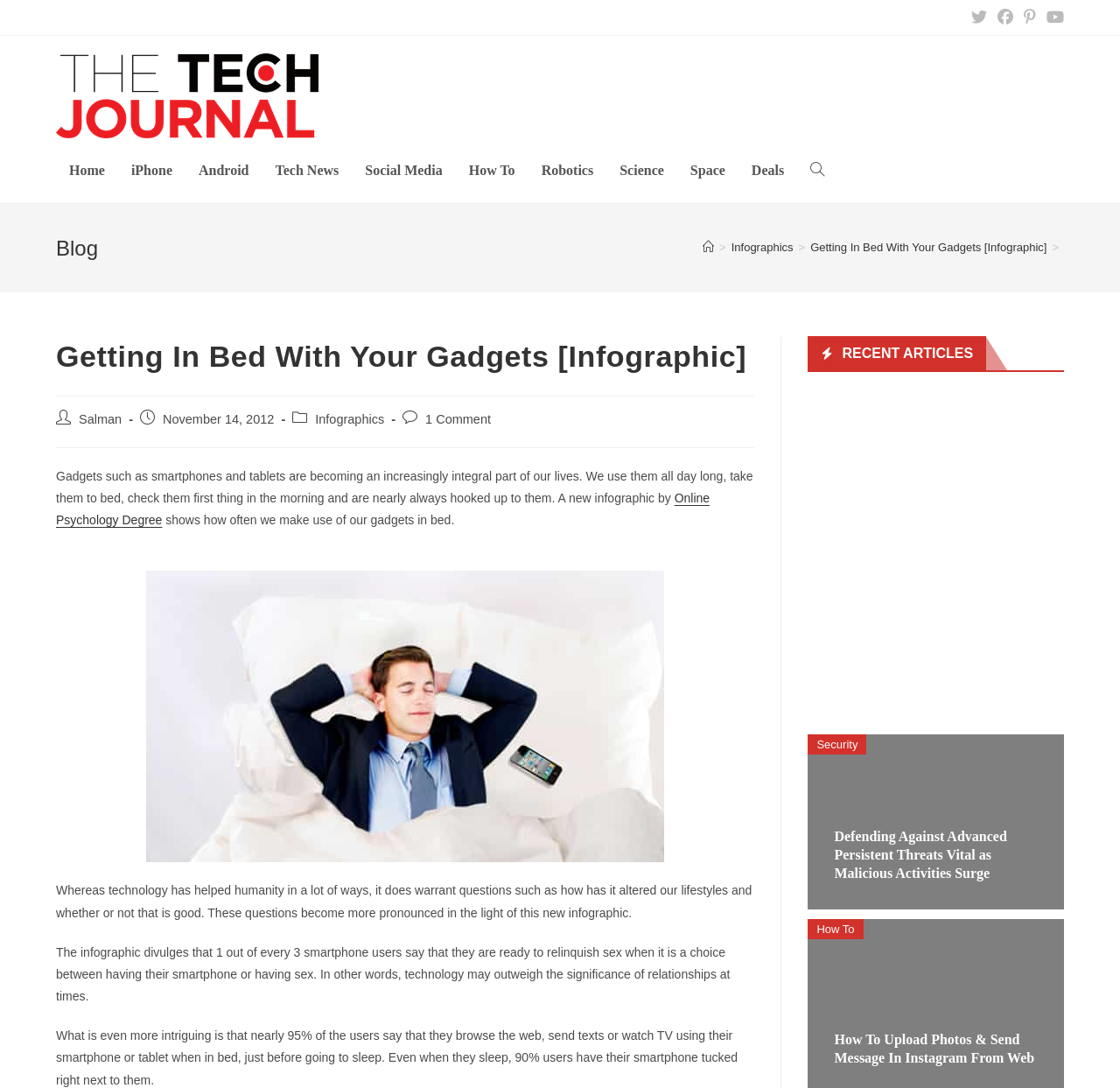Identify the bounding box coordinates necessary to click and complete the given instruction: "Check Visas services".

None